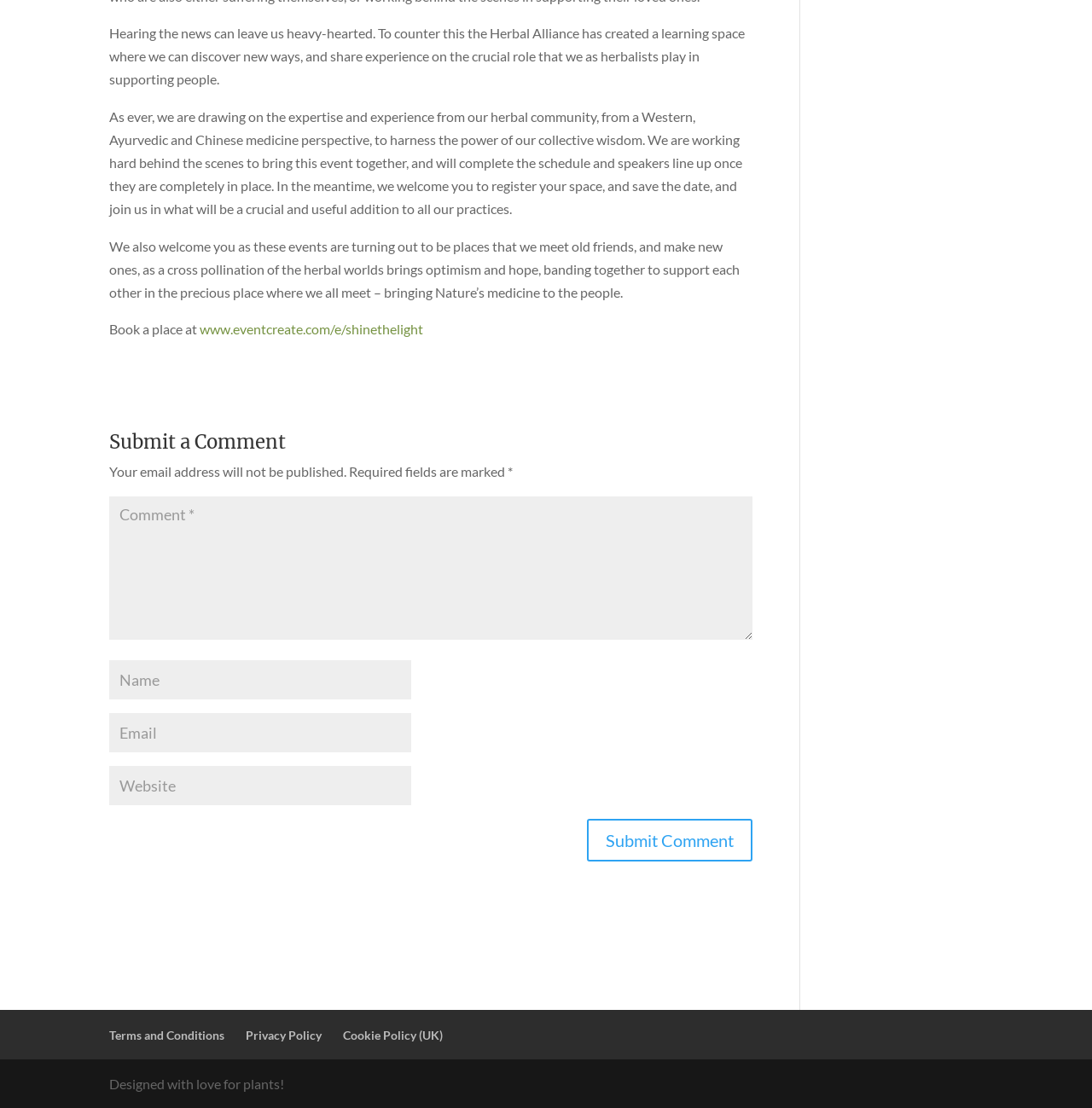What information is required to submit a comment? Refer to the image and provide a one-word or short phrase answer.

Name, email, comment